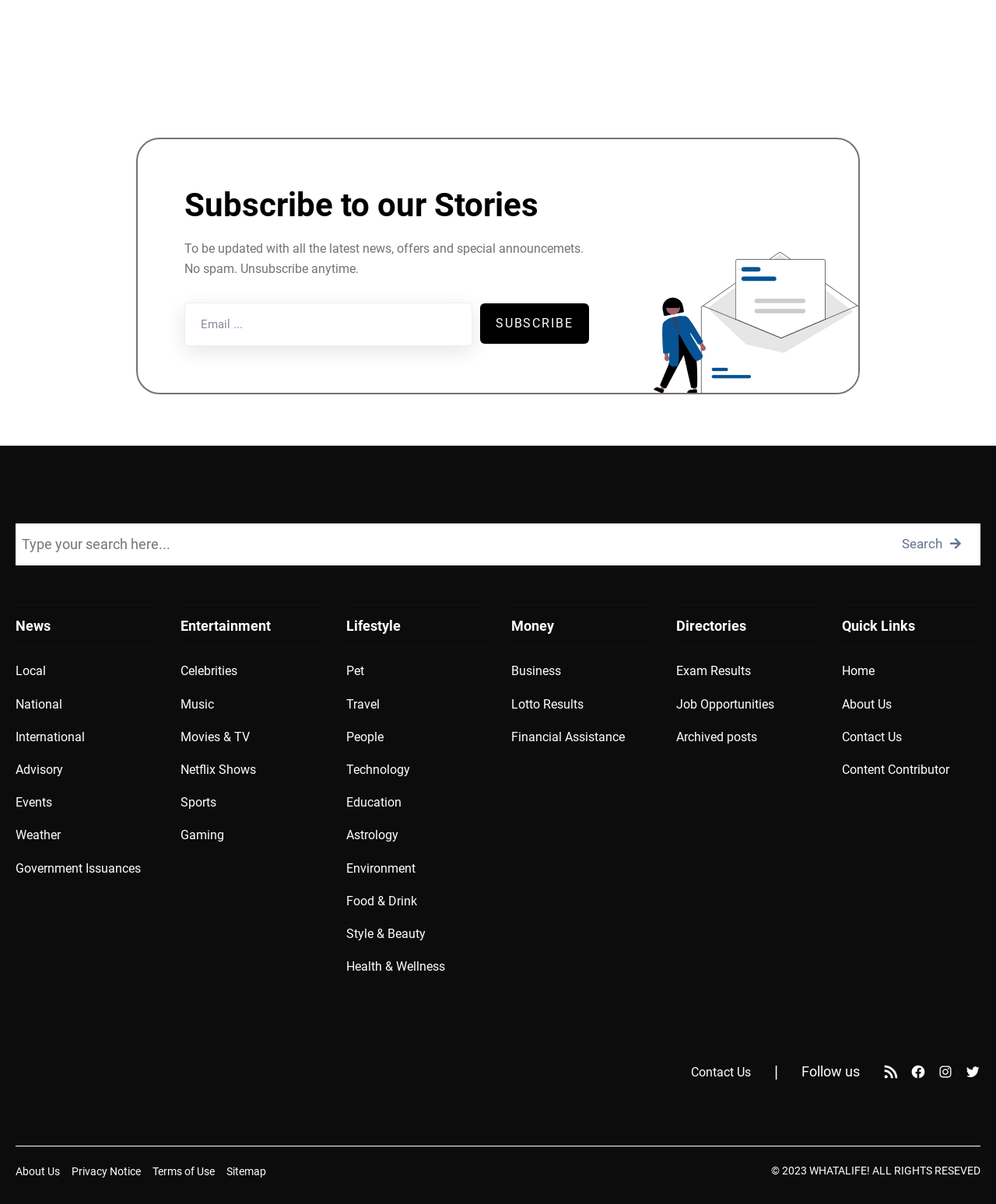Find and specify the bounding box coordinates that correspond to the clickable region for the instruction: "Subscribe to newsletter".

[0.482, 0.252, 0.591, 0.286]